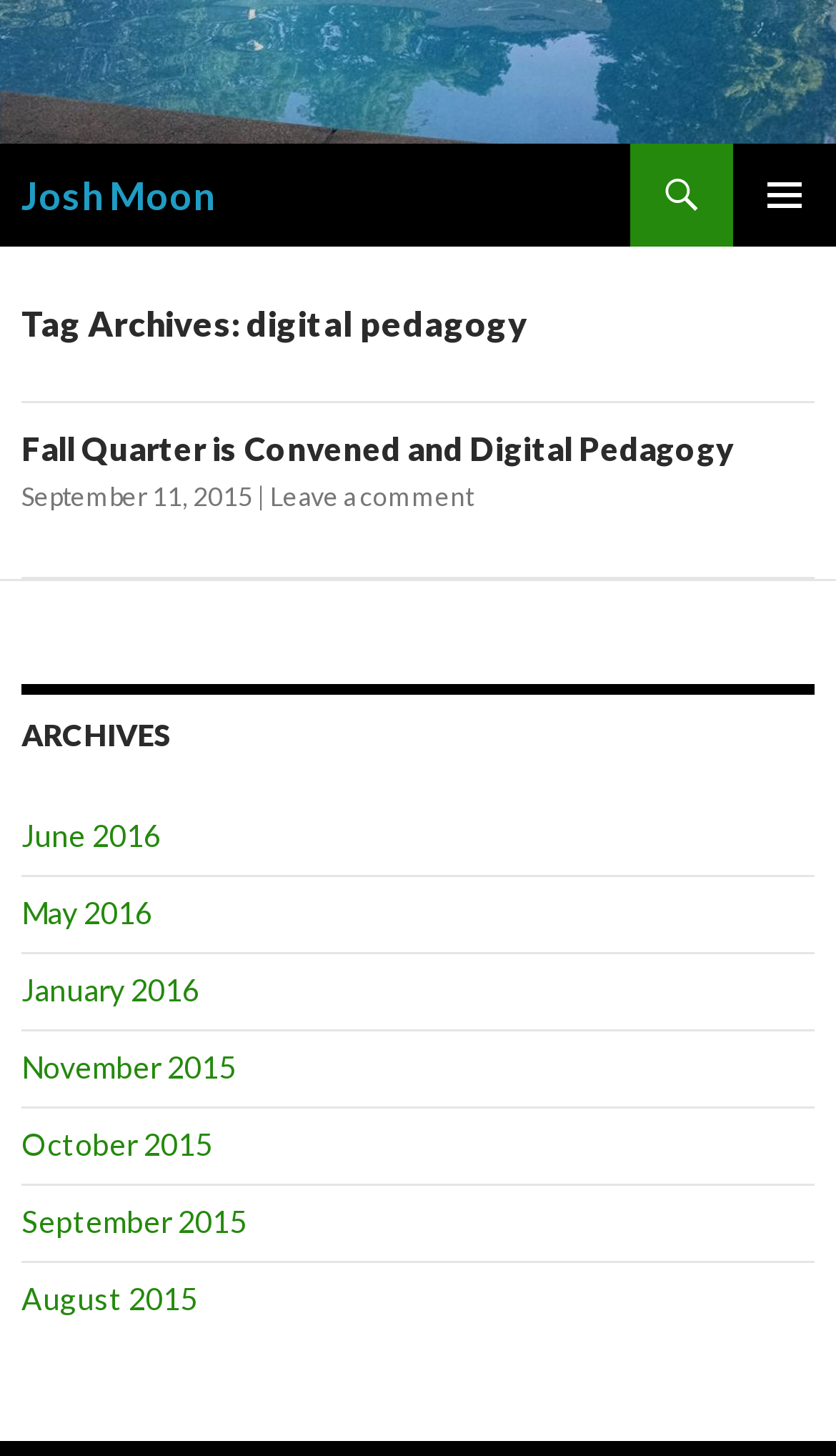Please identify the bounding box coordinates of the clickable area that will allow you to execute the instruction: "open primary menu".

[0.877, 0.098, 1.0, 0.169]